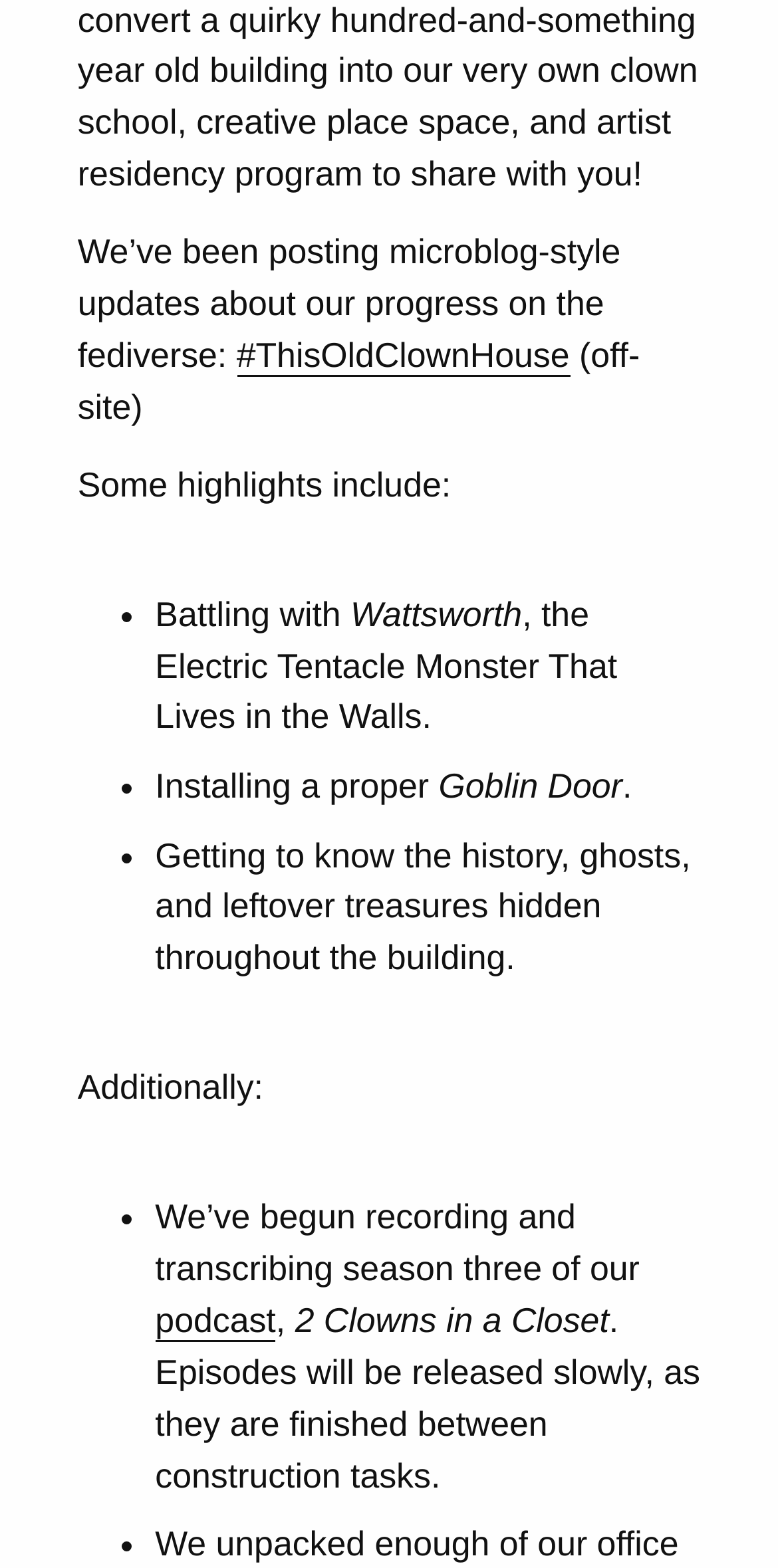Locate the UI element described as follows: "#ThisOldClownHouse". Return the bounding box coordinates as four float numbers between 0 and 1 in the order [left, top, right, bottom].

[0.304, 0.214, 0.732, 0.24]